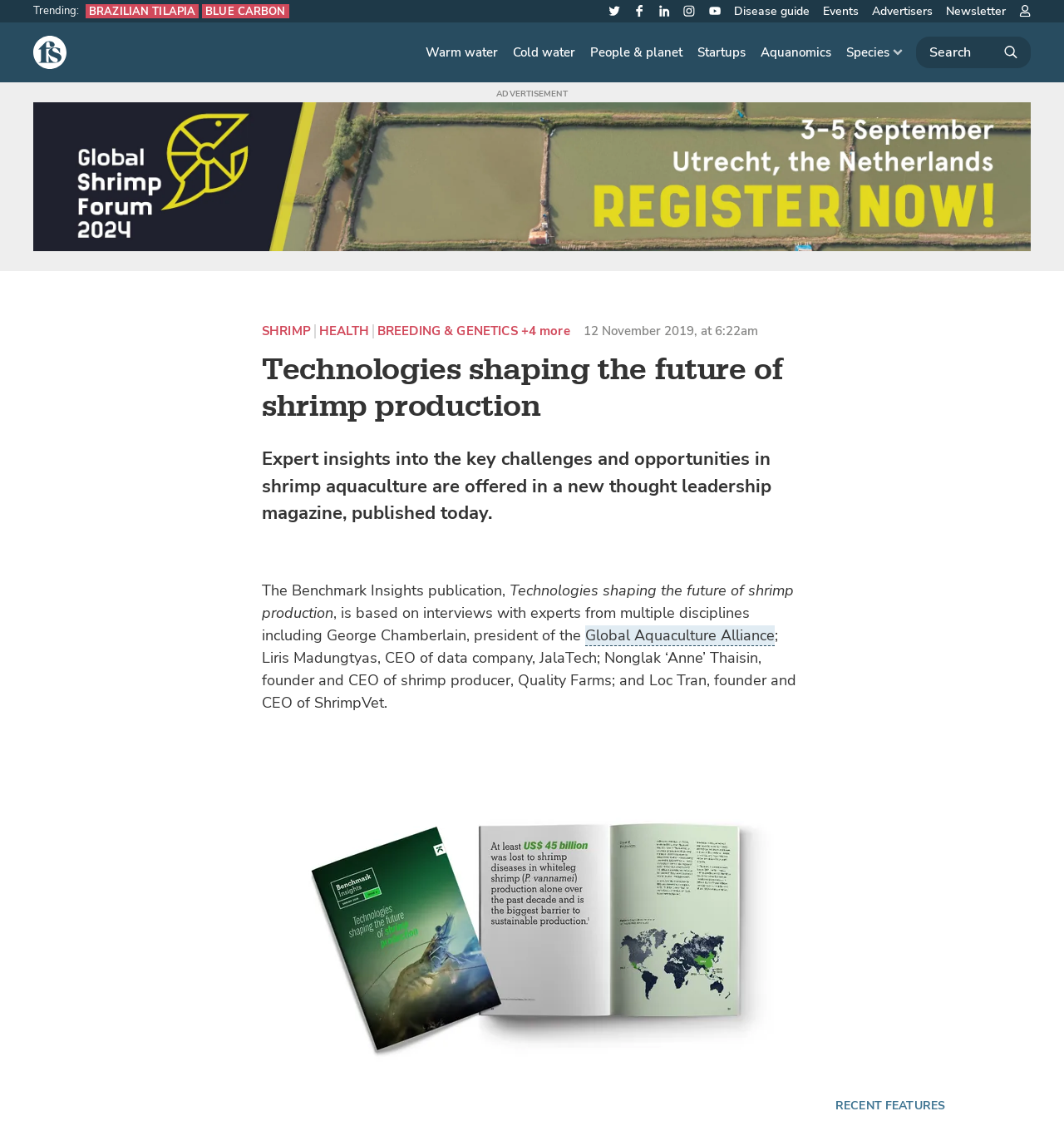Please specify the bounding box coordinates of the area that should be clicked to accomplish the following instruction: "Follow The Fish Site on Twitter". The coordinates should consist of four float numbers between 0 and 1, i.e., [left, top, right, bottom].

[0.569, 0.003, 0.586, 0.017]